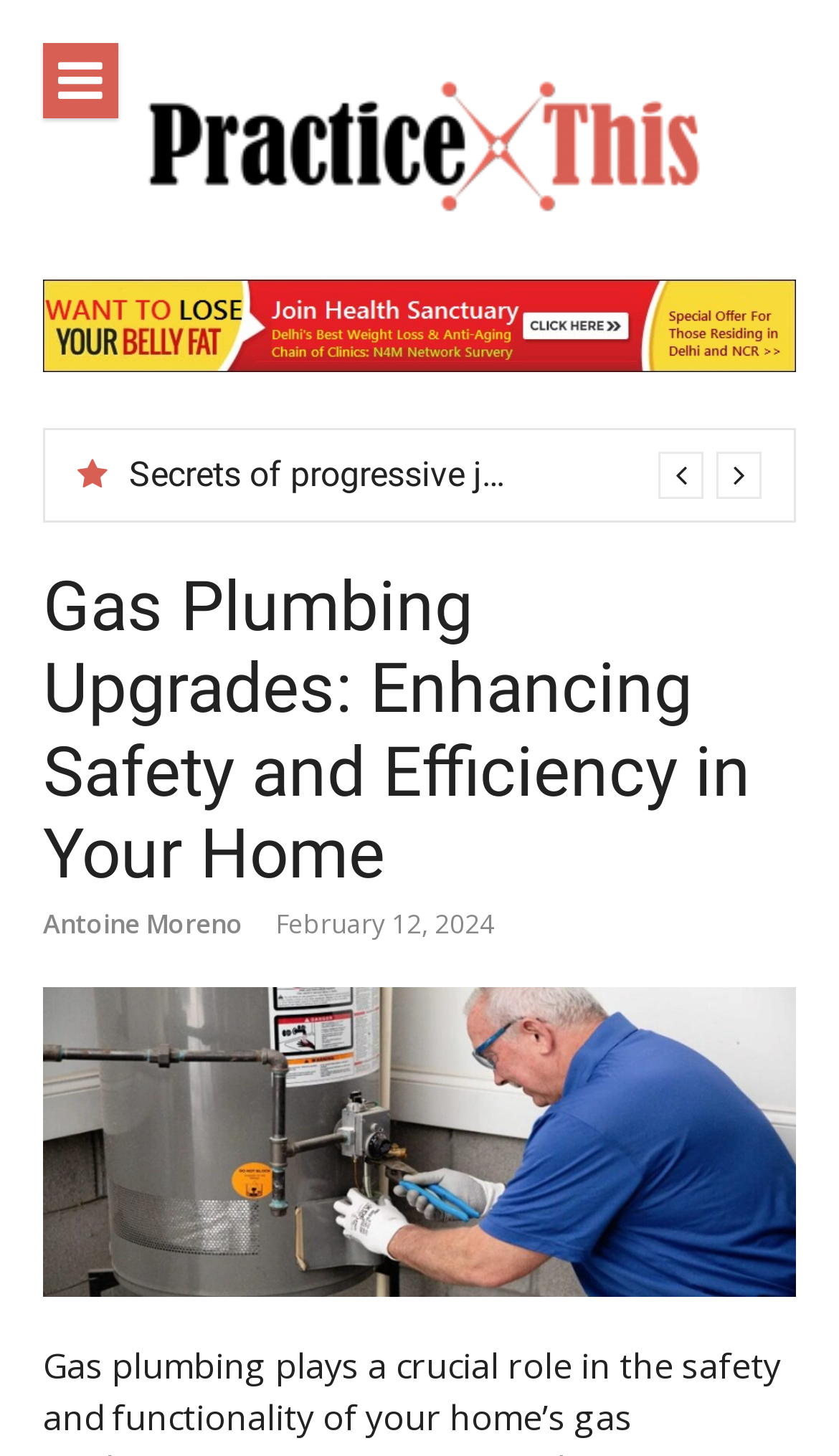What is the author of the blog post?
Can you provide a detailed and comprehensive answer to the question?

The author's name can be found in the section below the main heading, where it says 'Antoine Moreno' as a link.